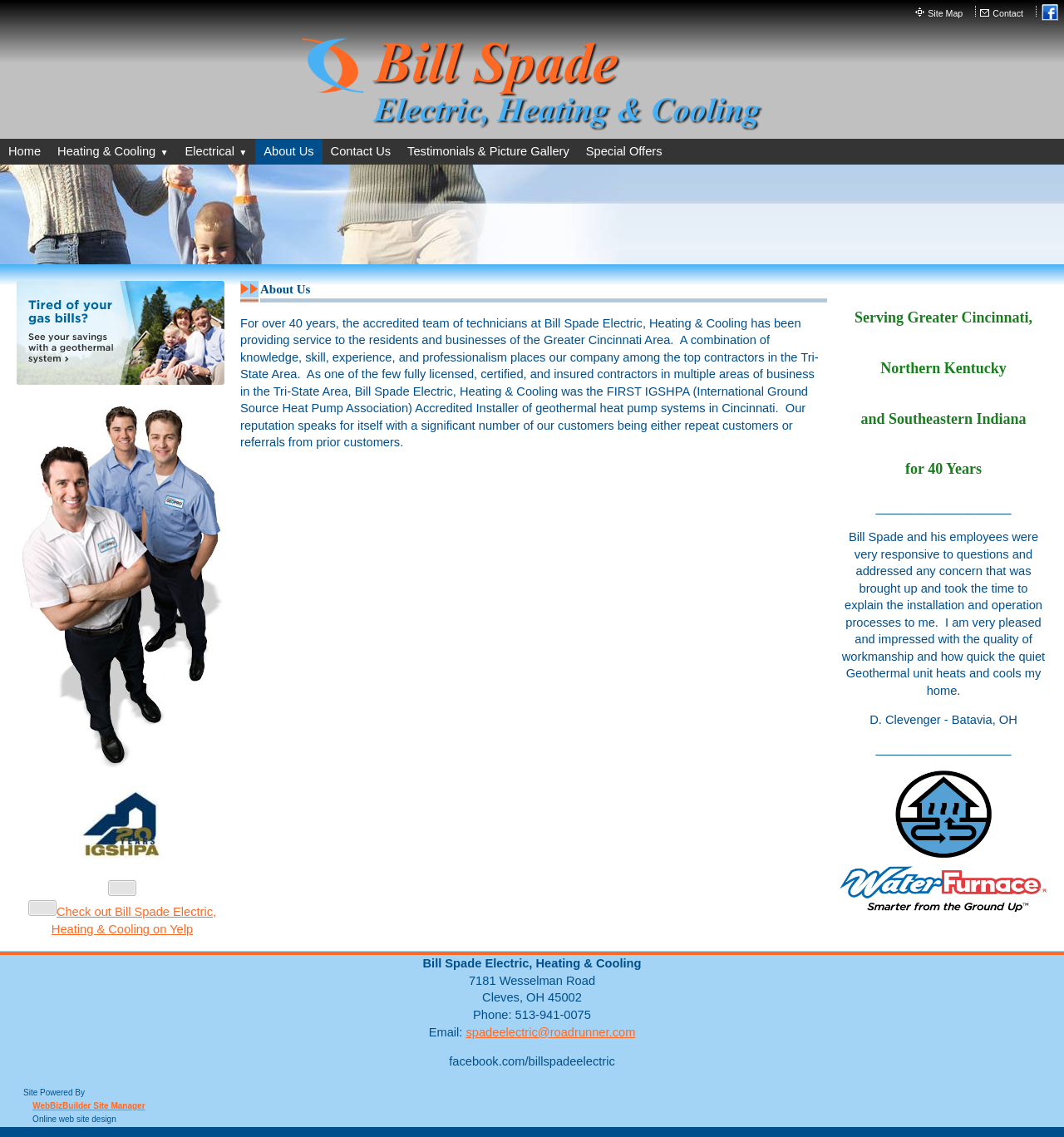Identify the bounding box coordinates of the section that should be clicked to achieve the task described: "Click on Site Map".

[0.872, 0.006, 0.906, 0.017]